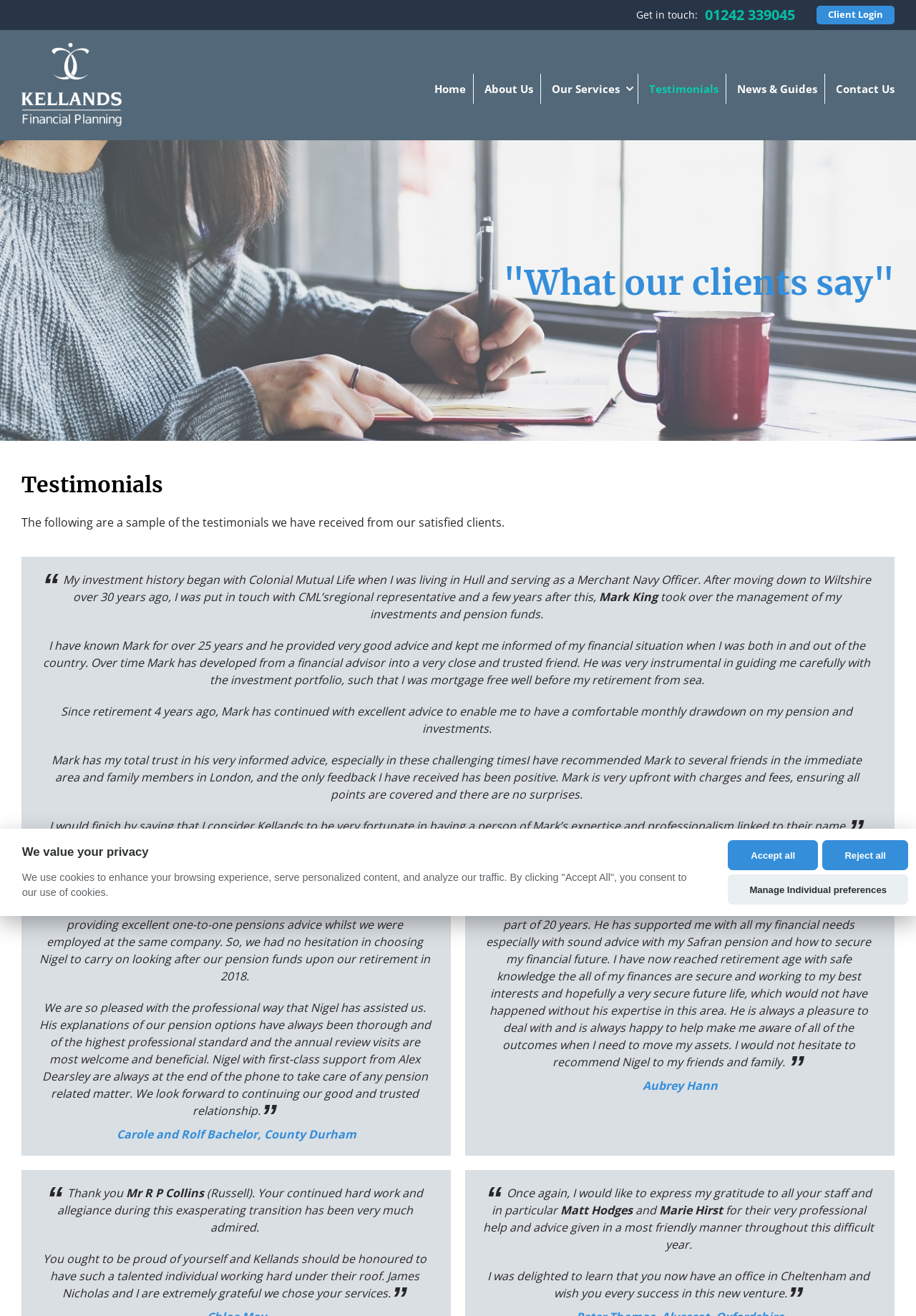Locate the bounding box coordinates of the element to click to perform the following action: 'Click 'Testimonials''. The coordinates should be given as four float values between 0 and 1, in the form of [left, top, right, bottom].

[0.697, 0.056, 0.792, 0.079]